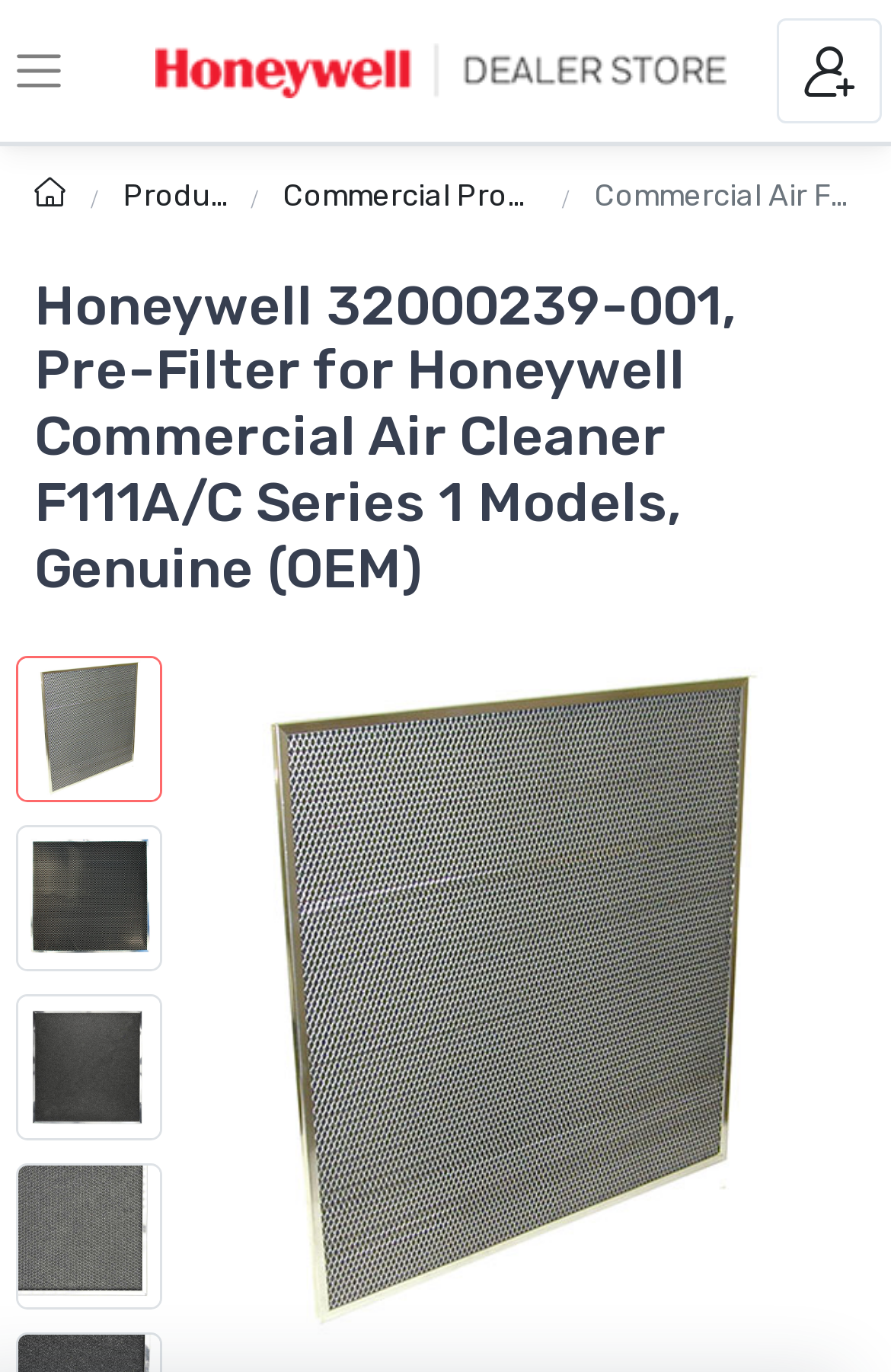Identify the bounding box coordinates necessary to click and complete the given instruction: "View thumbnail 1".

[0.018, 0.479, 0.182, 0.585]